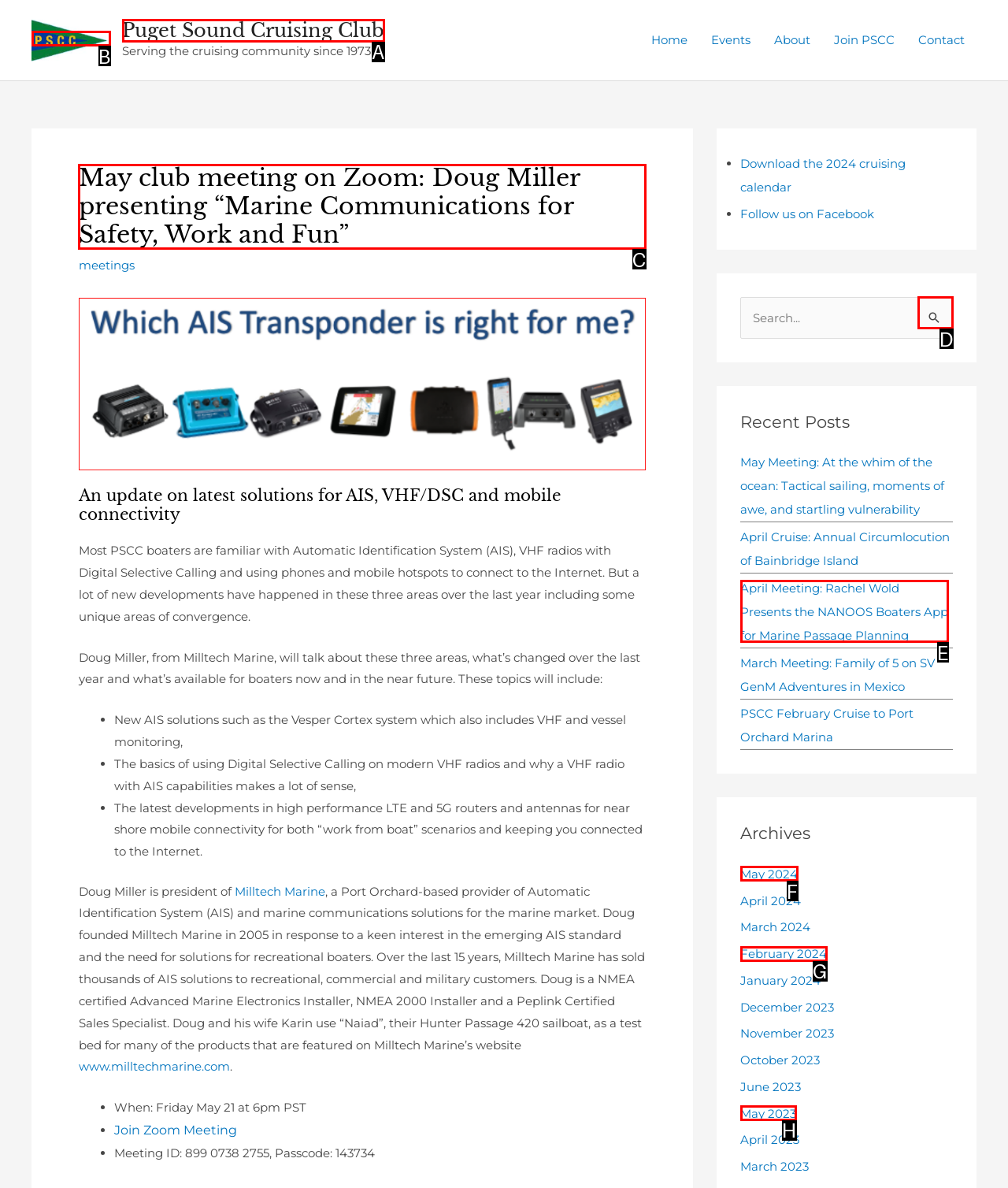Tell me which option I should click to complete the following task: Search for something
Answer with the option's letter from the given choices directly.

None